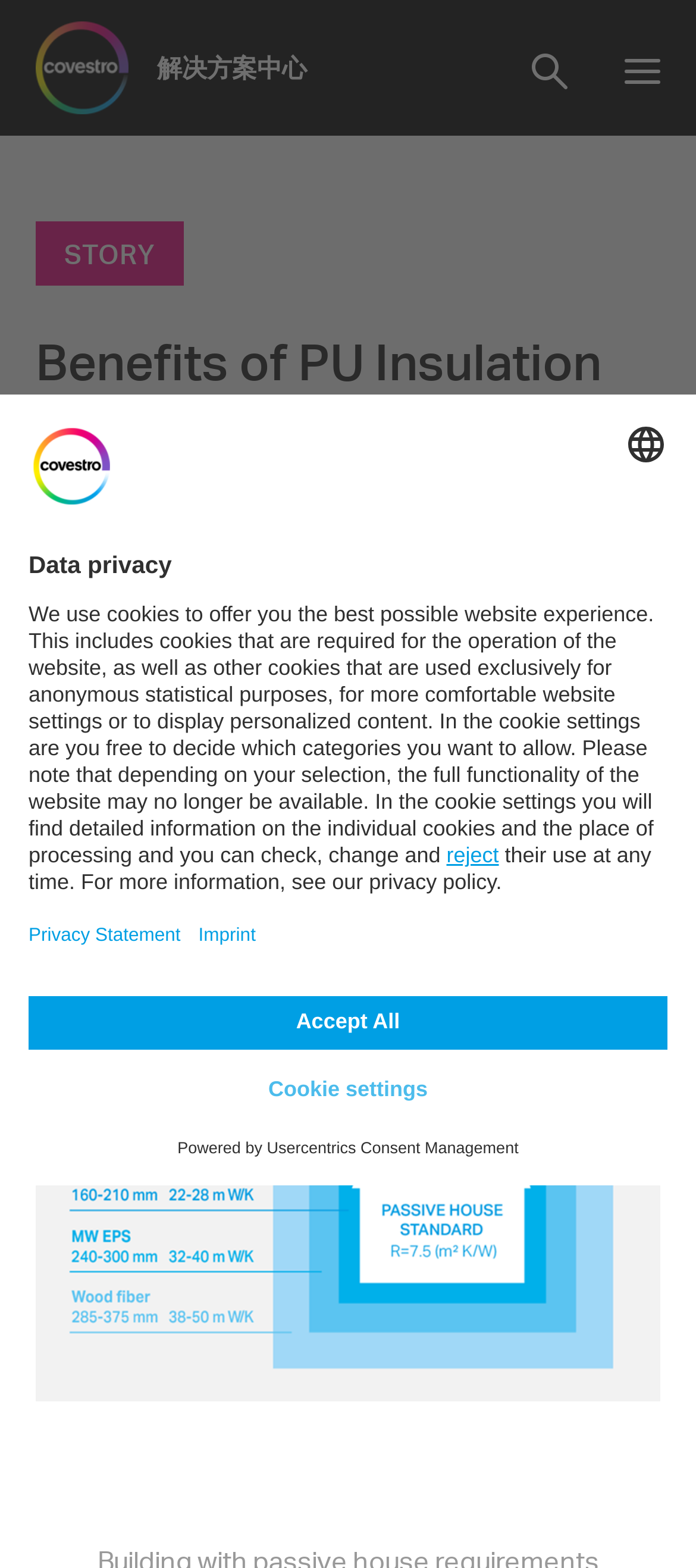Pinpoint the bounding box coordinates of the clickable element to carry out the following instruction: "Click the Covestro Logo."

[0.051, 0.014, 0.185, 0.073]